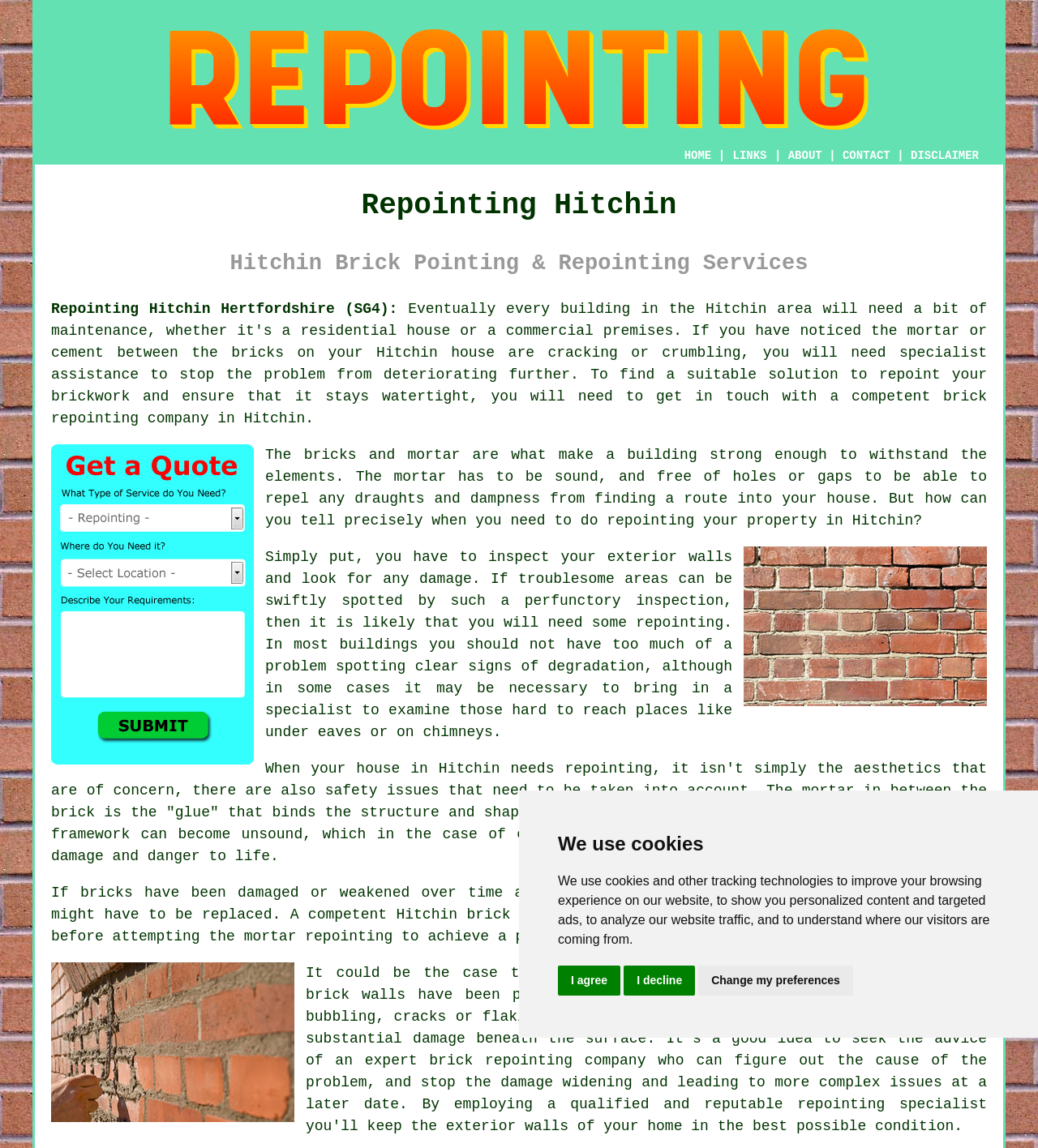Provide the bounding box coordinates of the HTML element described by the text: "brick repointing". The coordinates should be in the format [left, top, right, bottom] with values between 0 and 1.

[0.45, 0.79, 0.585, 0.804]